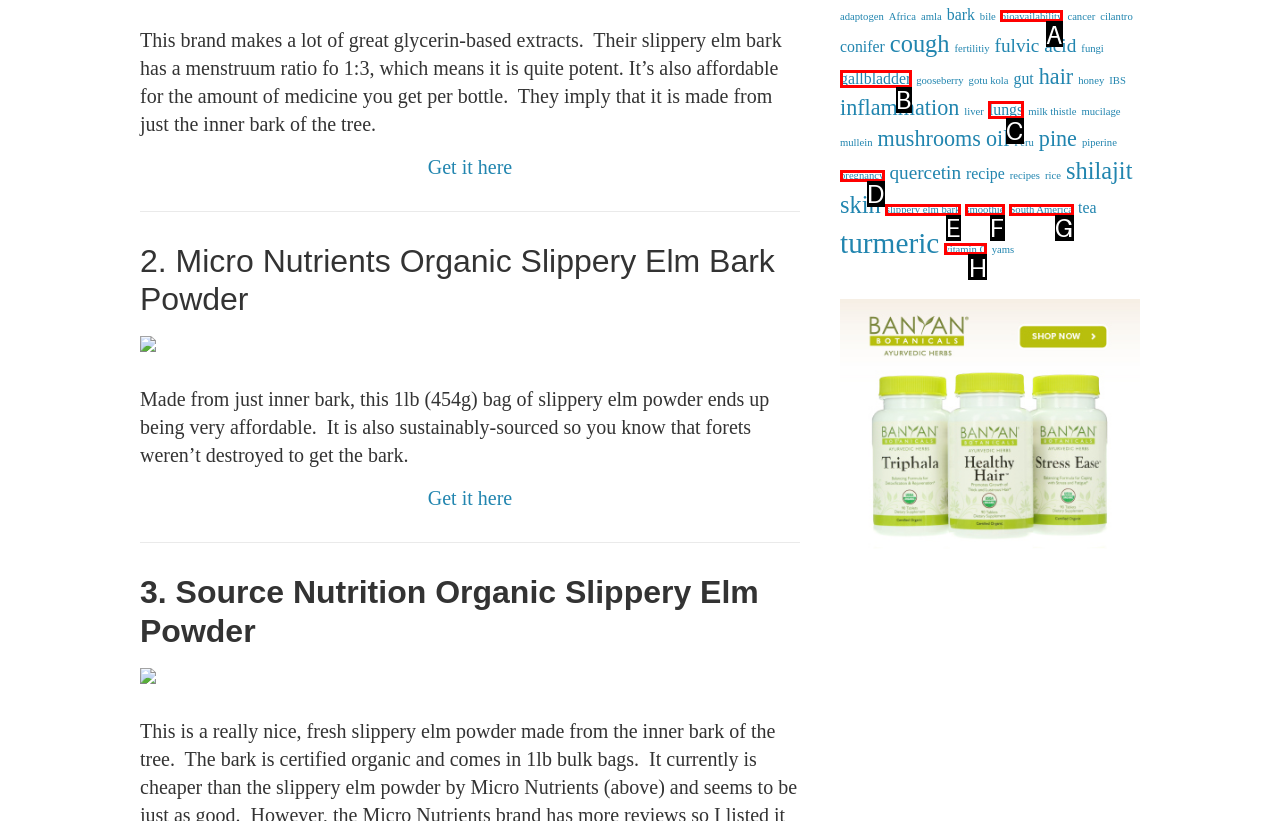Select the letter of the HTML element that best fits the description: slippery elm bark
Answer with the corresponding letter from the provided choices.

E